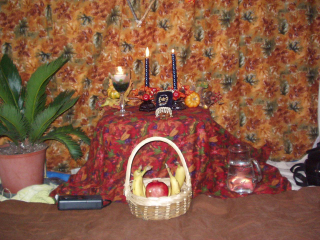What is the atmosphere created by the candles?
Please ensure your answer is as detailed and informative as possible.

The two elegant candles, lit and standing upright, create an atmosphere of warmth and reverence, which is fitting for a celebratory and ritualistic occasion like Sukkot. The soft glow of the candles adds to the overall ambiance of the altar area, making it feel cozy and inviting.